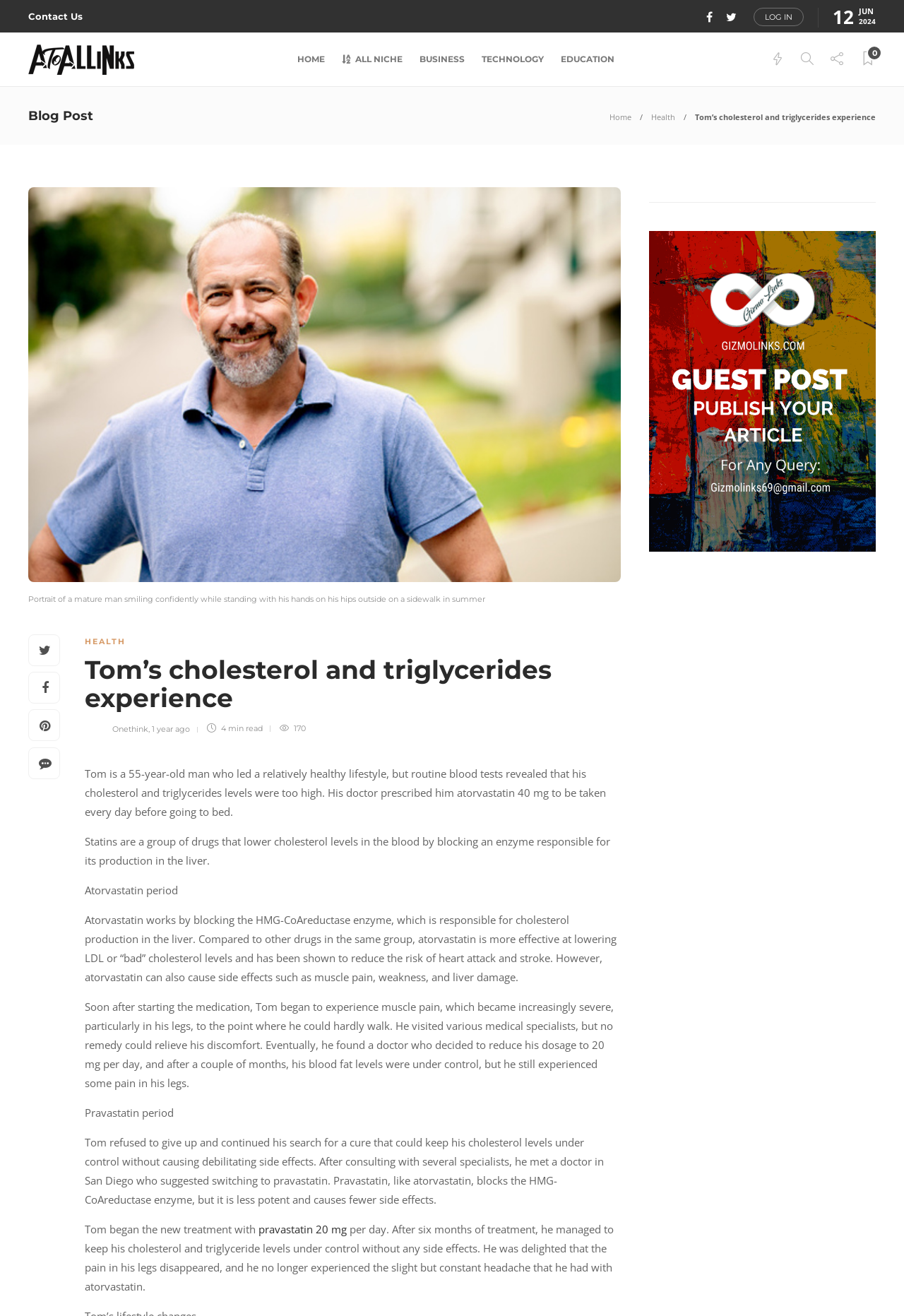Extract the bounding box for the UI element that matches this description: "parent_node: Onethink, 1 year ago".

[0.094, 0.55, 0.124, 0.557]